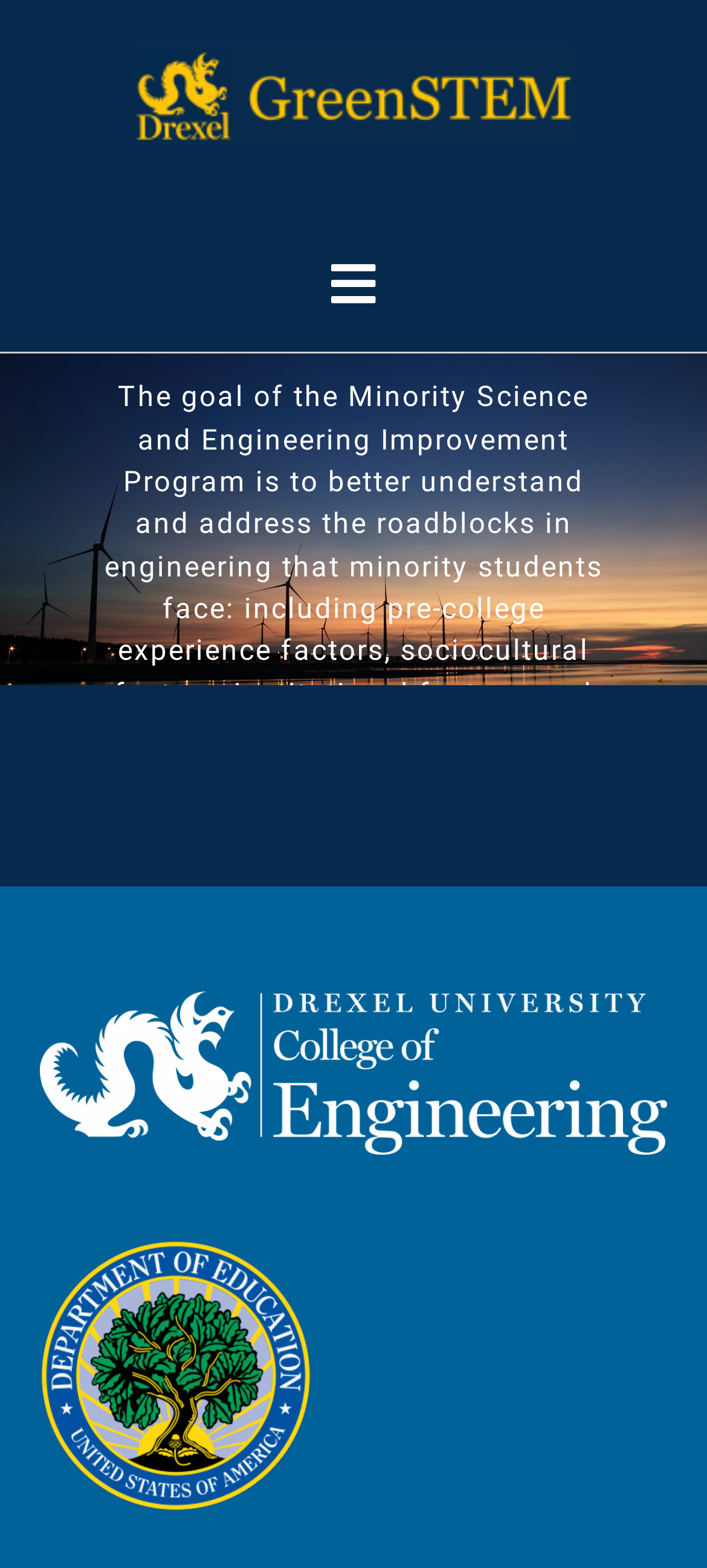Based on the element description, predict the bounding box coordinates (top-left x, top-left y, bottom-right x, bottom-right y) for the UI element in the screenshot: alt="Renewable Energy Systems"

[0.056, 0.027, 0.944, 0.095]